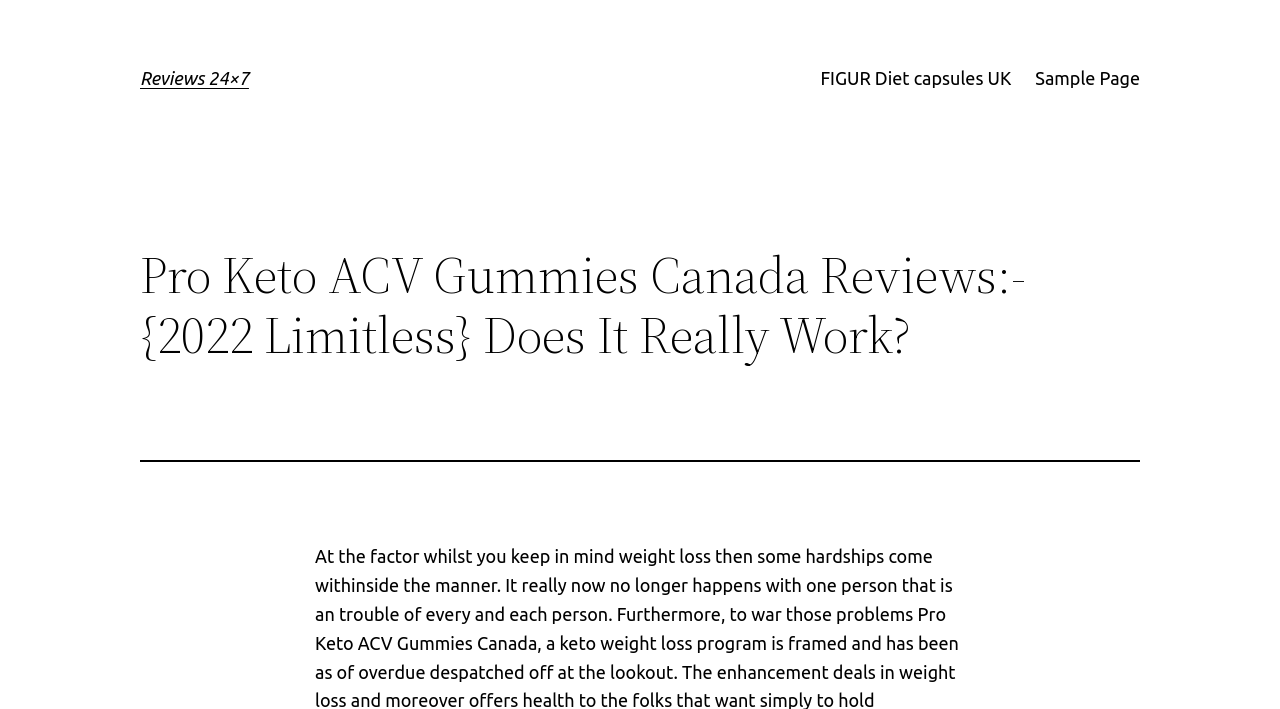Return the bounding box coordinates of the UI element that corresponds to this description: "Contact". The coordinates must be given as four float numbers in the range of 0 and 1, [left, top, right, bottom].

None